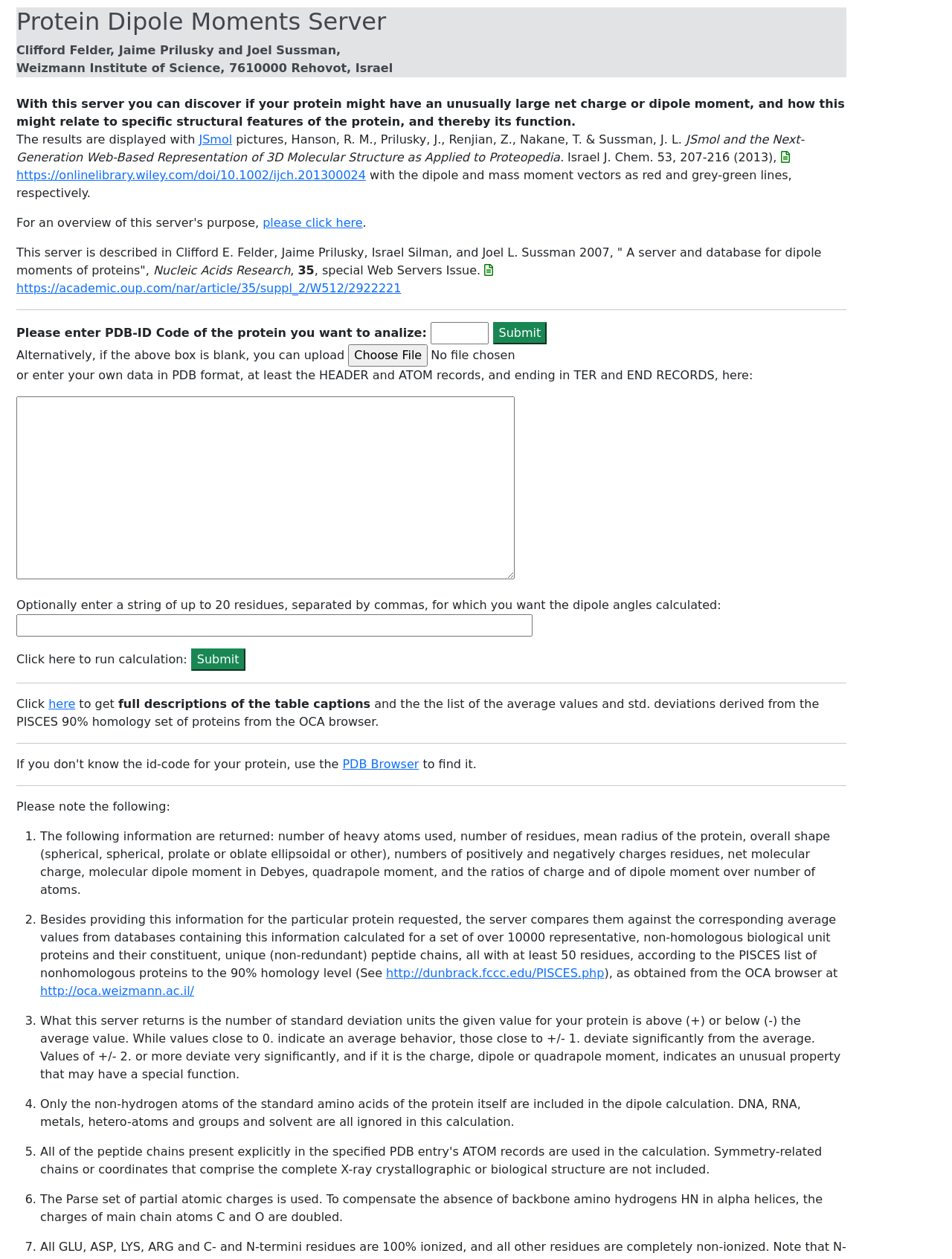Find the bounding box coordinates of the area to click in order to follow the instruction: "Enter your own data in PDB format".

[0.017, 0.315, 0.541, 0.46]